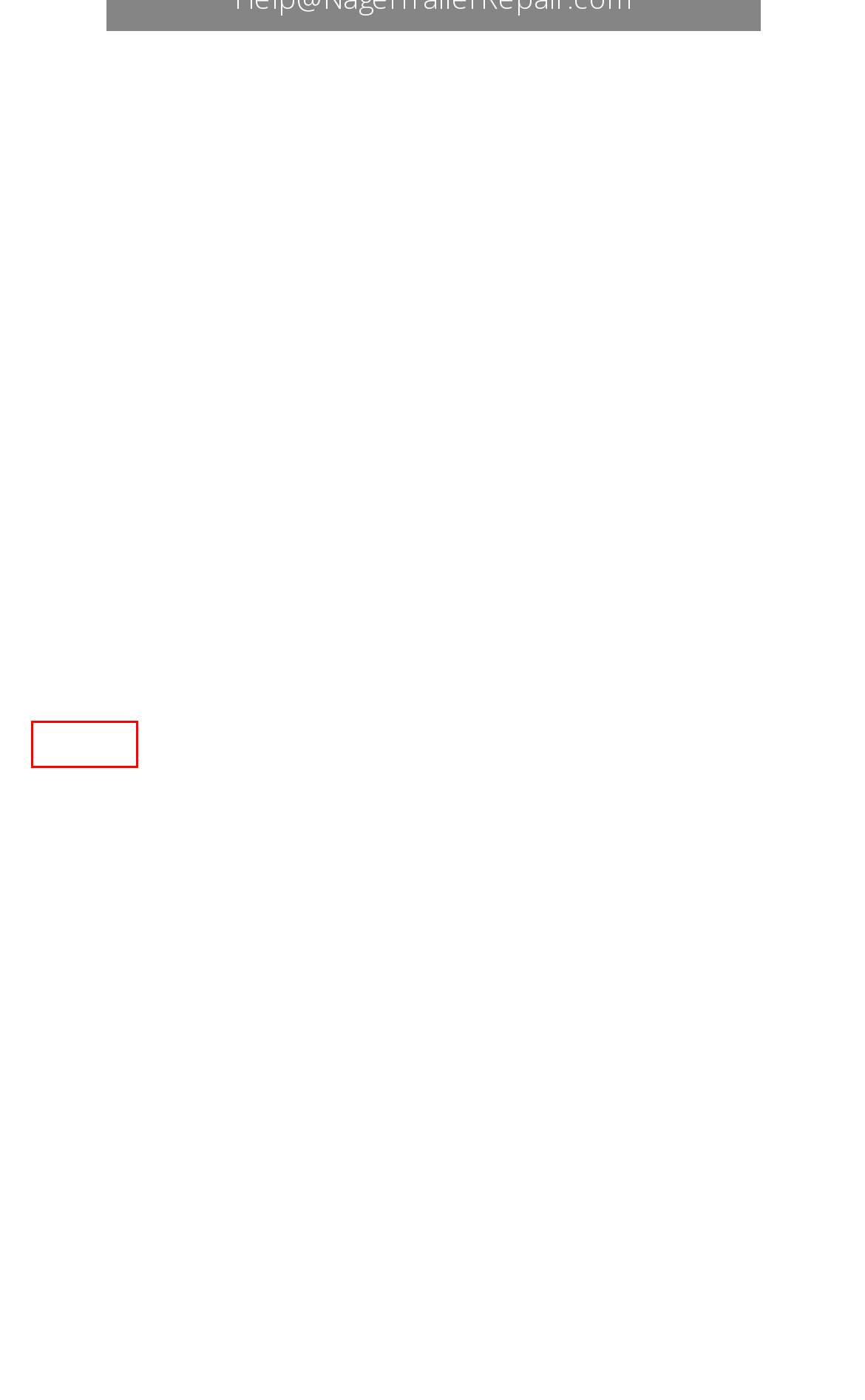You have a screenshot of a webpage with a red bounding box around an element. Select the webpage description that best matches the new webpage after clicking the element within the red bounding box. Here are the descriptions:
A. Service
B. Blog
C. Portfolio - Nagel RV Trailer Repair
D. Privacy Policy - Nagel RV Trailer Repair % %
E. camper parts in michigan | concession parts michigan | Cargo trailer parts
F. Camper repair service in Michigan & Detroit | RV repair service in michigan
G. Contact - Nagel RV Trailer Repair
H. About - Remote Trailer Repair in Detroit & Michigan | Nagel Trailer Repair

A